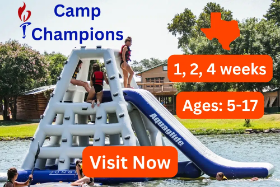Construct a detailed narrative about the image.

The image showcases an inviting scene from Camp Champions, a popular summer camp located in Texas. In the forefront, children are actively enjoying a large inflatable water slide, engaging in fun activities on the water. The vibrant blue slide, positioned against a serene lake backdrop, underscores the camp's aquatic offerings. Bold, eye-catching text highlights essential details: "Camp Champions" is prominently displayed at the top, while additional graphics communicate the camp's duration options of "1, 2, 4 weeks" and suitable age range of "Ages: 5-17." A vibrant orange button invites viewers to "Visit Now," encouraging exploration of the camp's offerings. This energetic image captures the spirit of summer fun and adventure, perfect for families looking for a memorable camp experience.